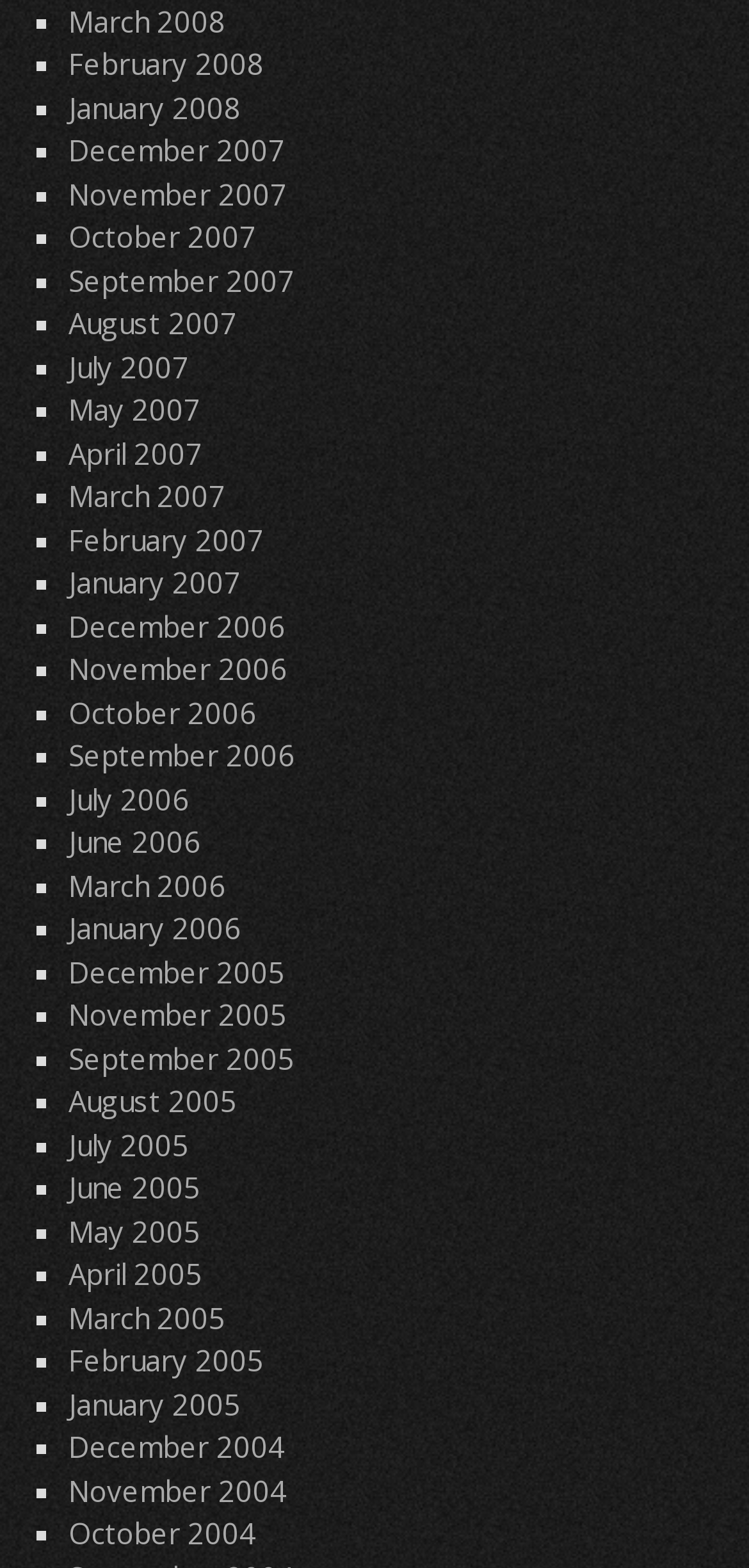Find and specify the bounding box coordinates that correspond to the clickable region for the instruction: "Go to January 2005".

[0.091, 0.883, 0.322, 0.907]